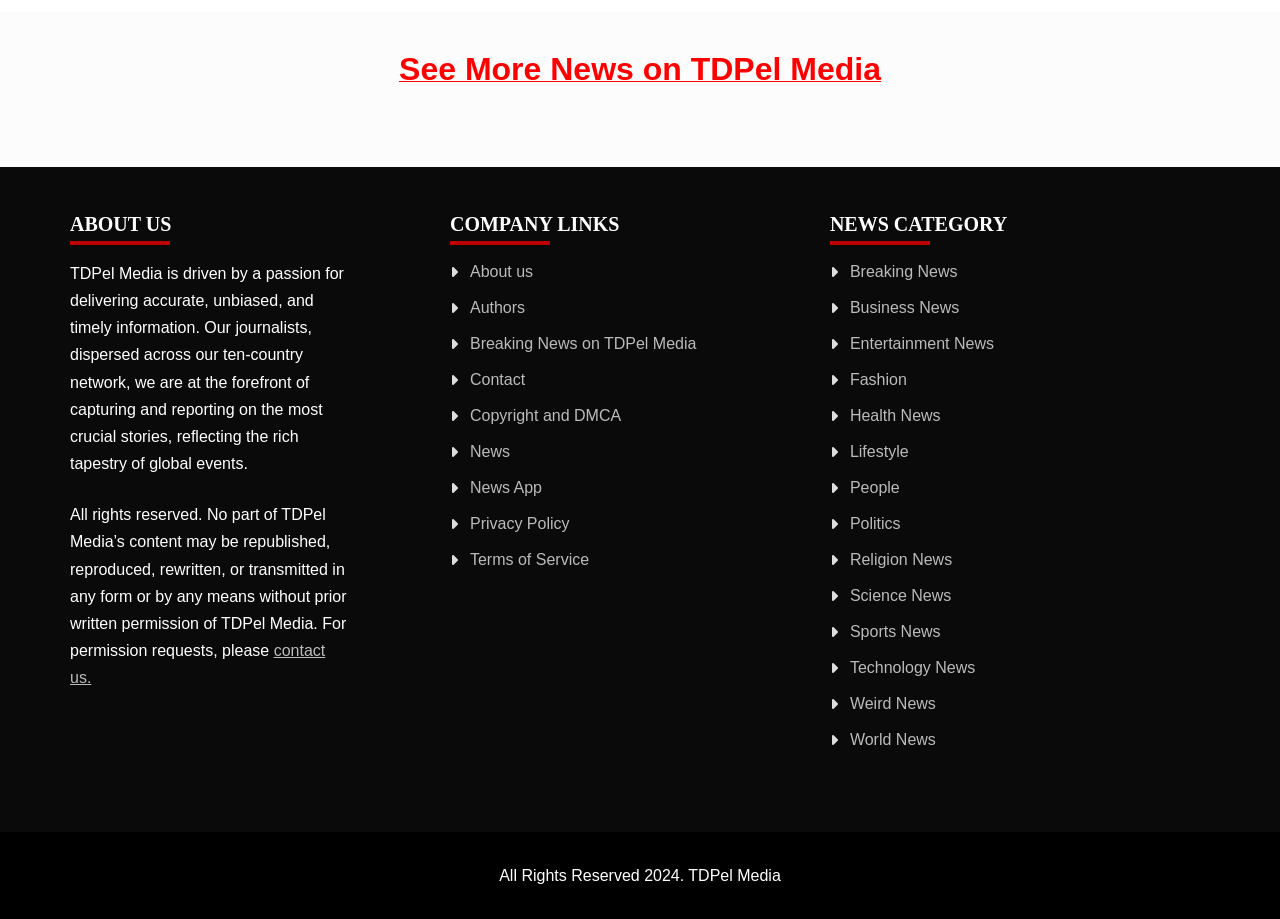Identify the bounding box coordinates of the specific part of the webpage to click to complete this instruction: "Contact the law firm".

None